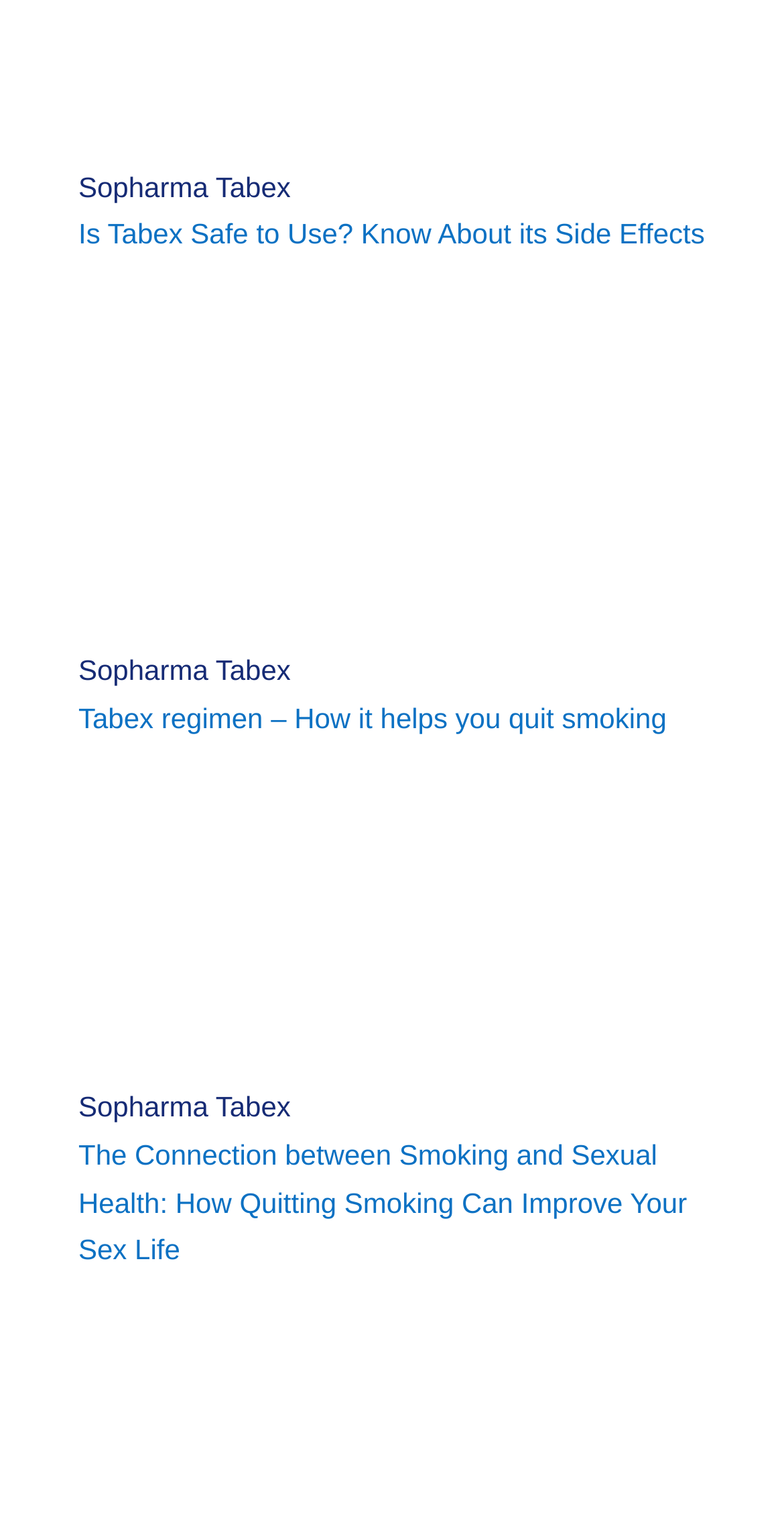Refer to the image and answer the question with as much detail as possible: What is Tabex?

Based on the webpage content, Tabex is mentioned as an over-the-counter smoking cessation medicine containing 100% cytisine, which reduces and eliminates nicotine addiction symptoms.